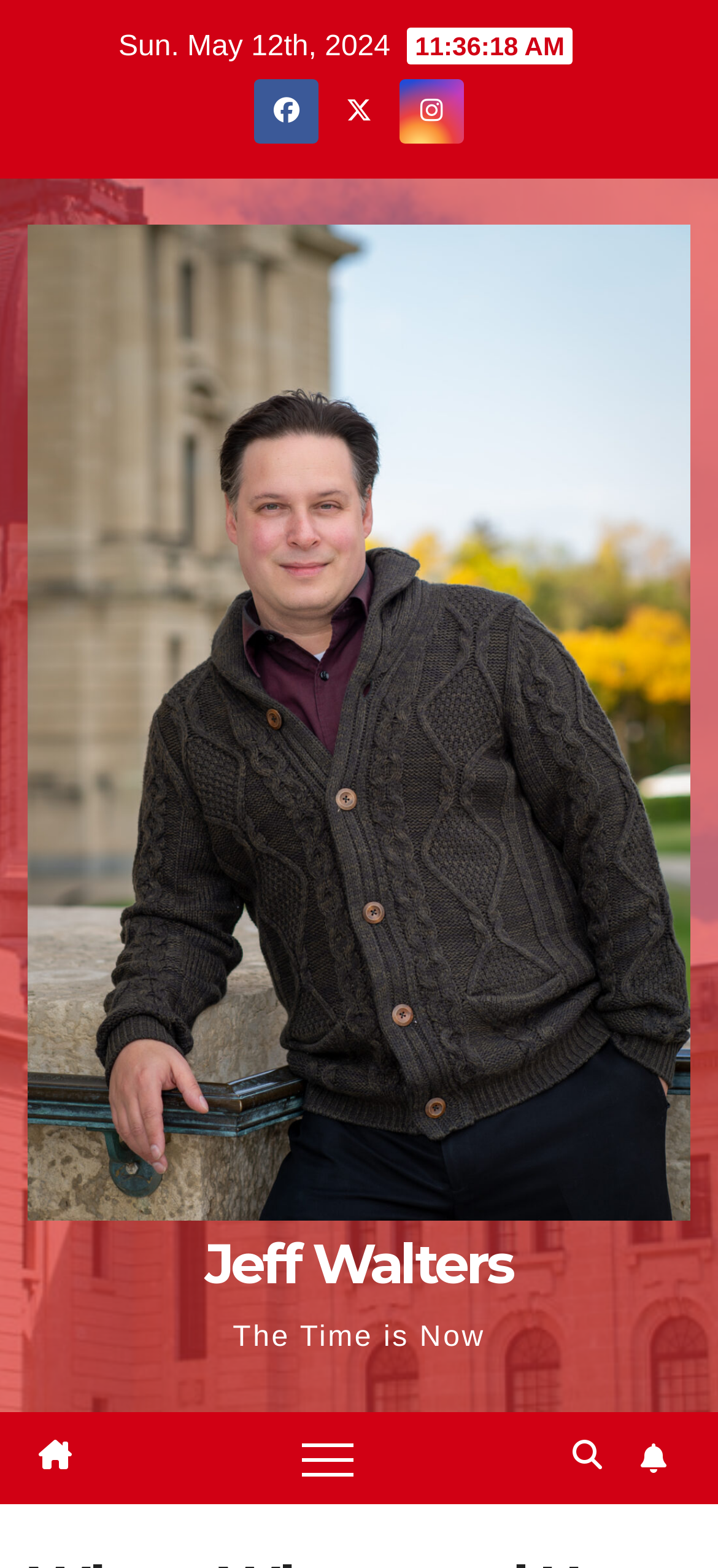Identify the bounding box for the described UI element: "Jeff Walters".

[0.285, 0.784, 0.715, 0.828]